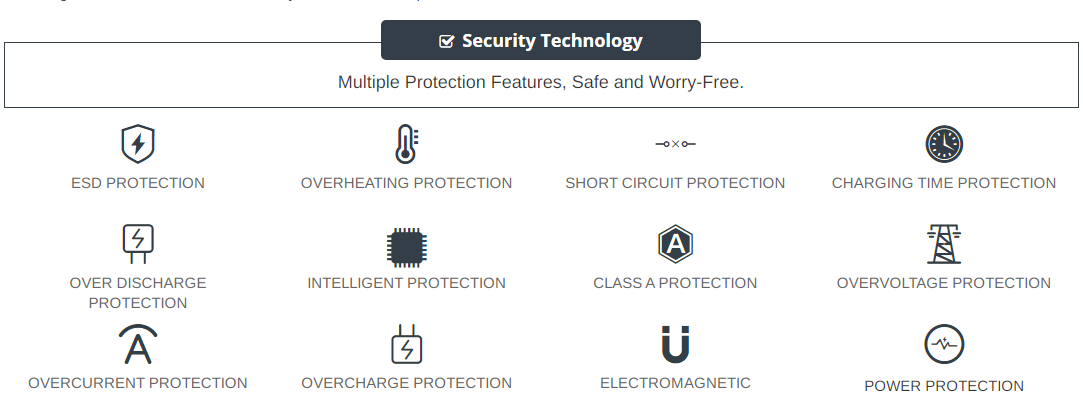What is the purpose of the header in the image?
Based on the image, answer the question with a single word or brief phrase.

To emphasize safety